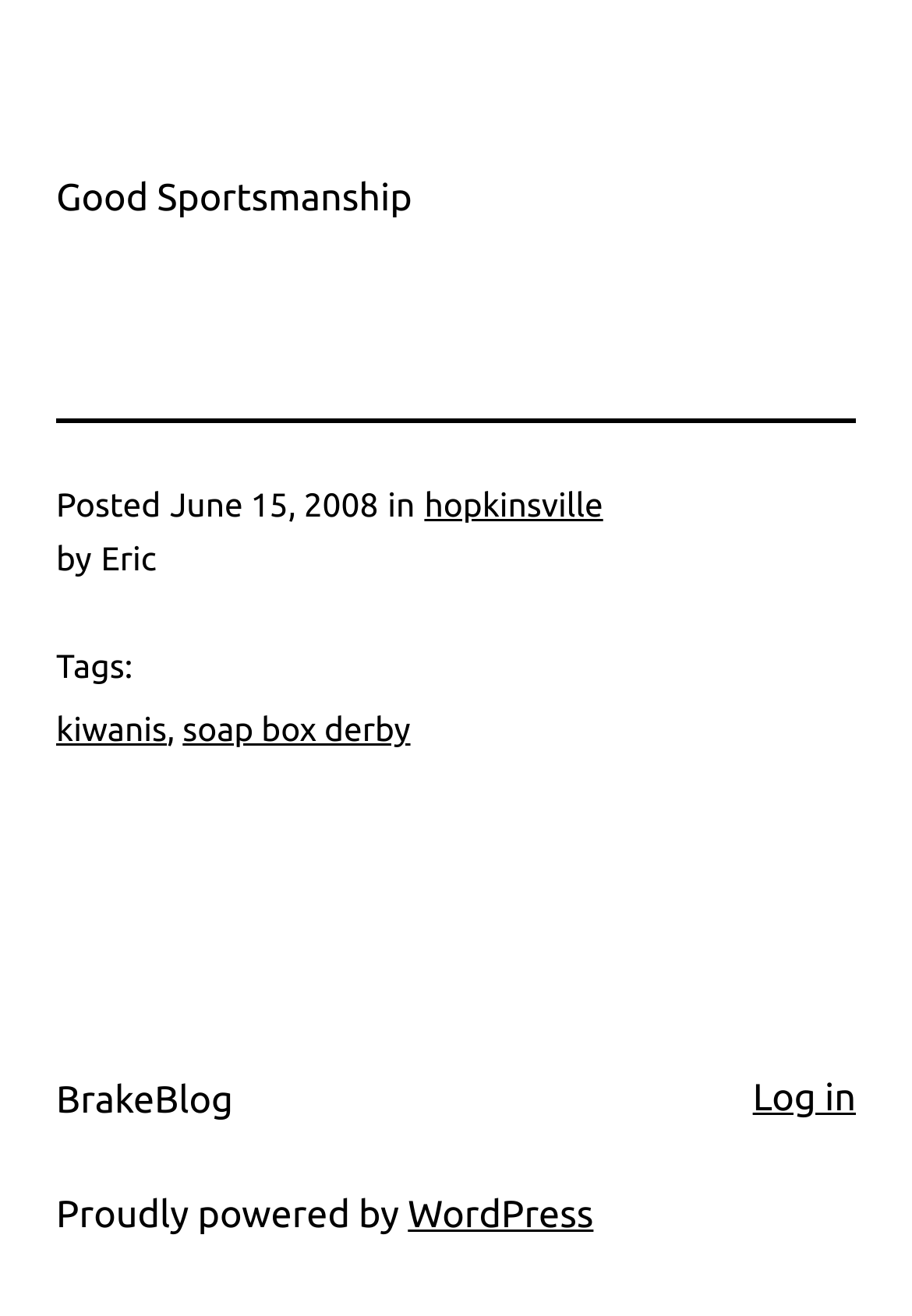What is one of the tags associated with the article?
Provide a detailed answer to the question using information from the image.

One of the tags associated with the article can be found in the link element, which contains the text 'kiwanis'. This element is located below the 'Tags:' static text.